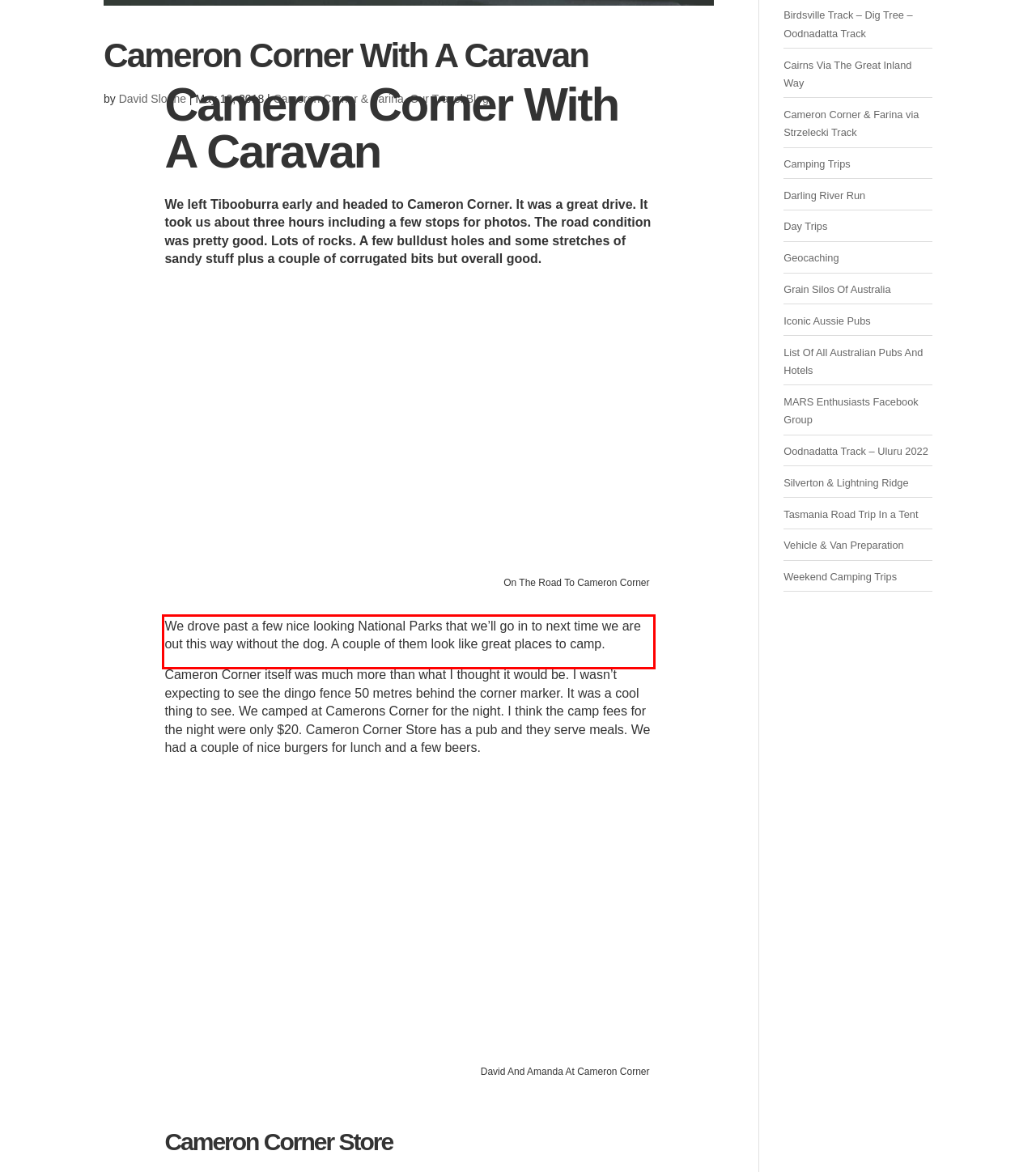You have a screenshot of a webpage with a red bounding box. Use OCR to generate the text contained within this red rectangle.

We drove past a few nice looking National Parks that we’ll go in to next time we are out this way without the dog. A couple of them look like great places to camp.